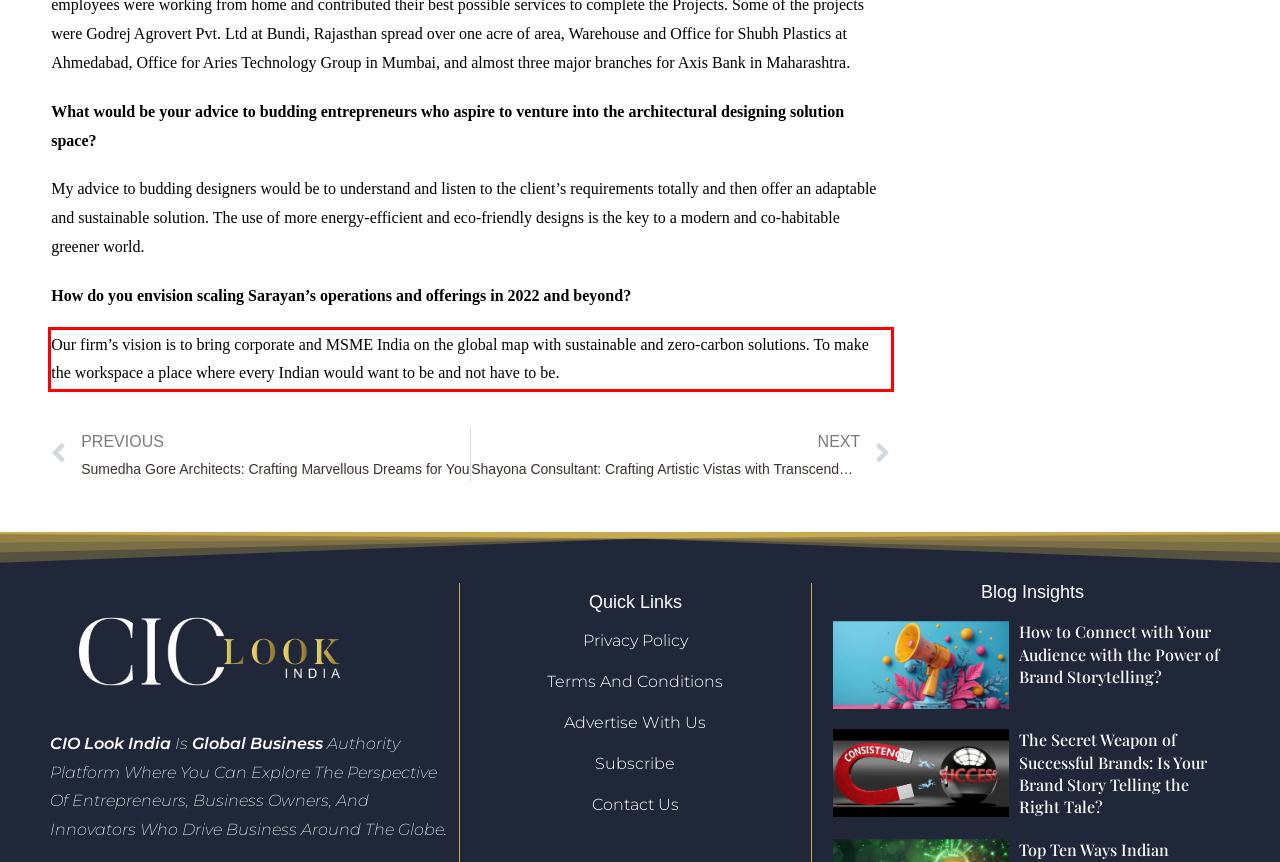Review the webpage screenshot provided, and perform OCR to extract the text from the red bounding box.

Our firm’s vision is to bring corporate and MSME India on the global map with sustainable and zero-carbon solutions. To make the workspace a place where every Indian would want to be and not have to be.